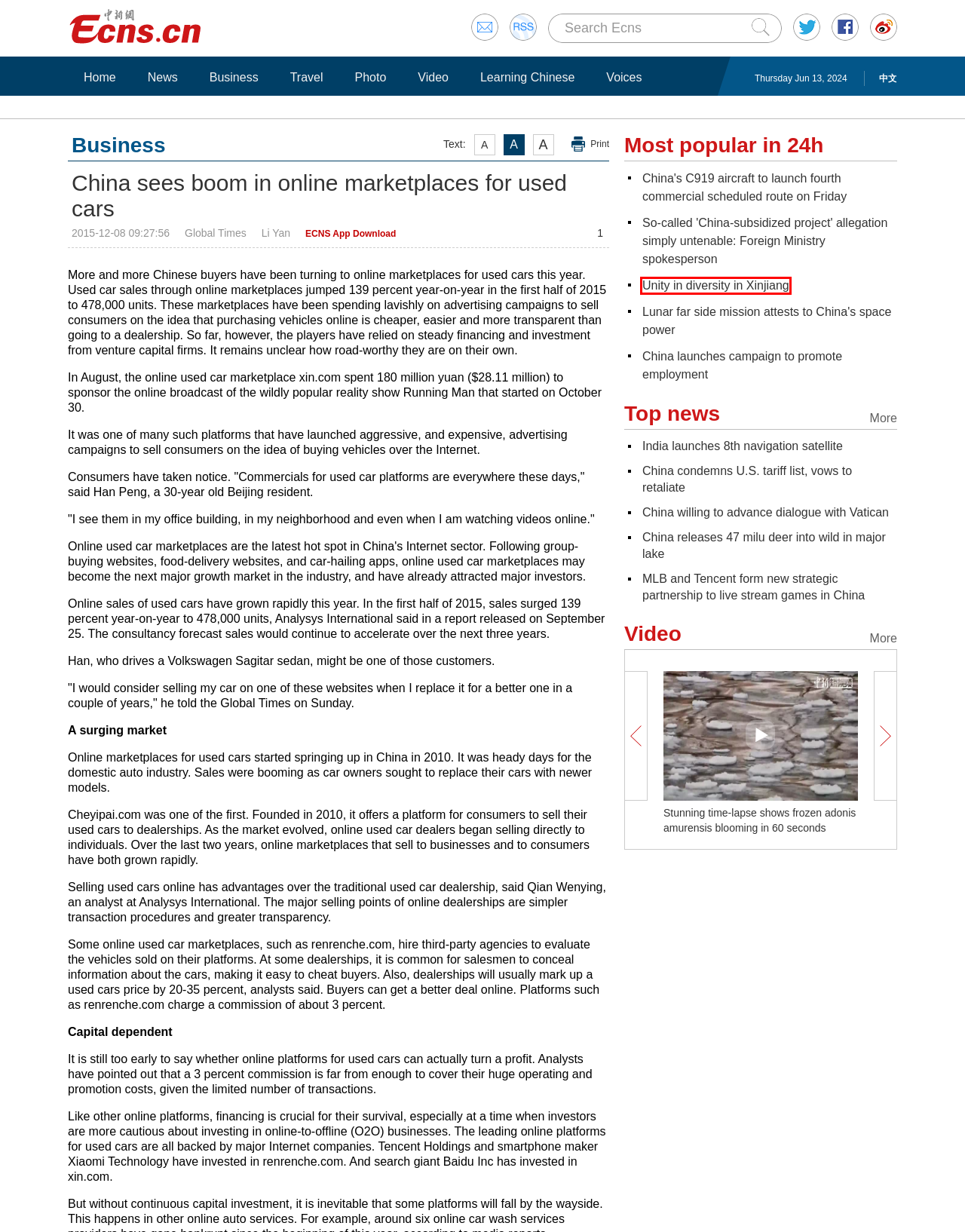You see a screenshot of a webpage with a red bounding box surrounding an element. Pick the webpage description that most accurately represents the new webpage after interacting with the element in the red bounding box. The options are:
A. ECNS App
B. China launches campaign to promote employment
C. Unity in diversity in Xinjiang
D. China releases 47 milu deer into wild in major lake
E. MLB and Tencent form new strategic partnership to live stream games in China
F. Lunar far side mission attests to China's space power
G. So-called 'China-subsidized project' allegation simply untenable: Foreign Ministry spokesperson
H. Stunning time-lapse shows frozen adonis amurensis blooming in 60 seconds

C